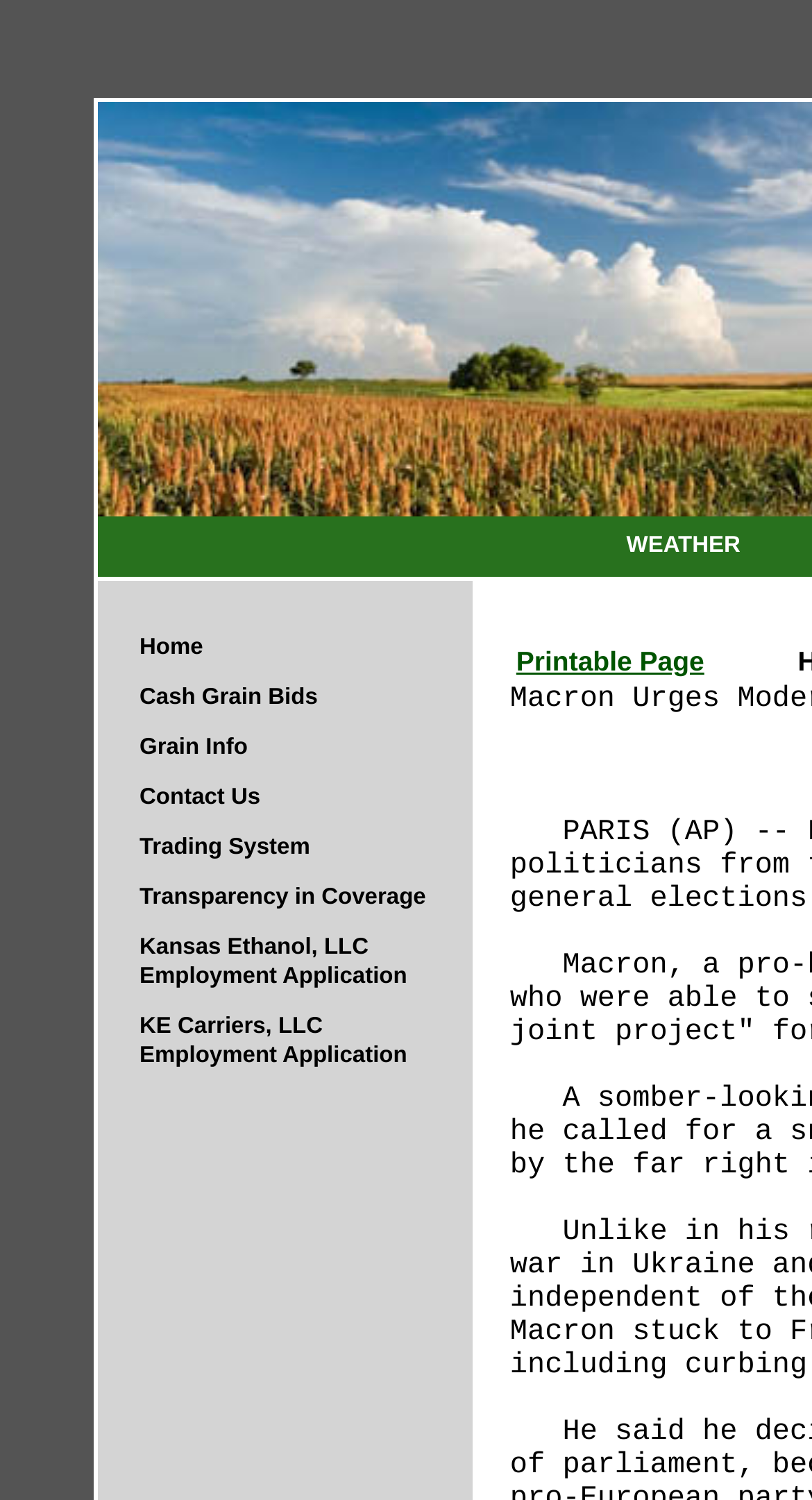Given the description of a UI element: "Grain Info", identify the bounding box coordinates of the matching element in the webpage screenshot.

[0.121, 0.481, 0.582, 0.514]